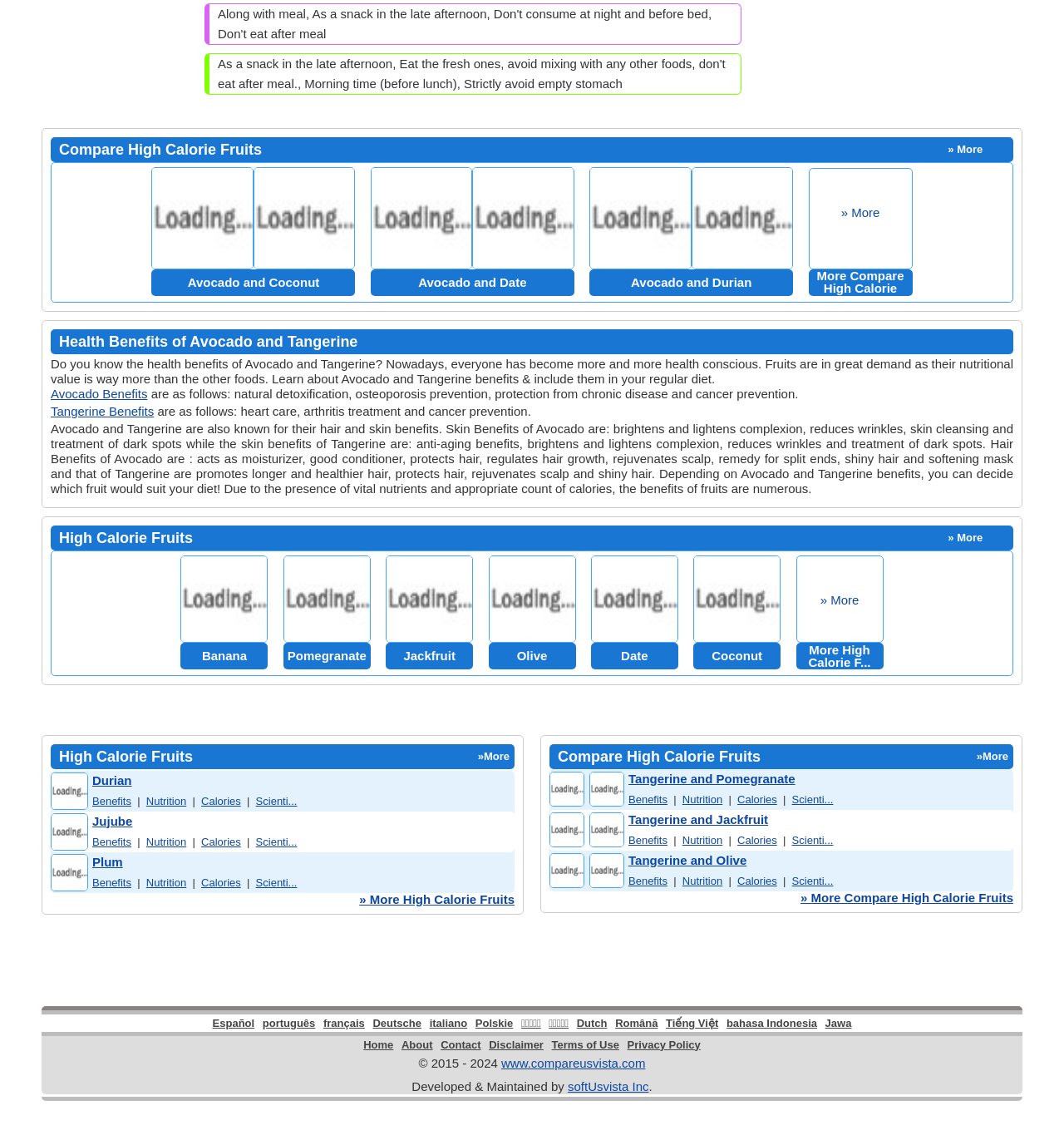What is the fruit compared with Avocado?
Please provide a detailed answer to the question.

The webpage compares Avocado with other fruits, and one of them is Coconut, as shown in the link 'Avocado and Coconut'.